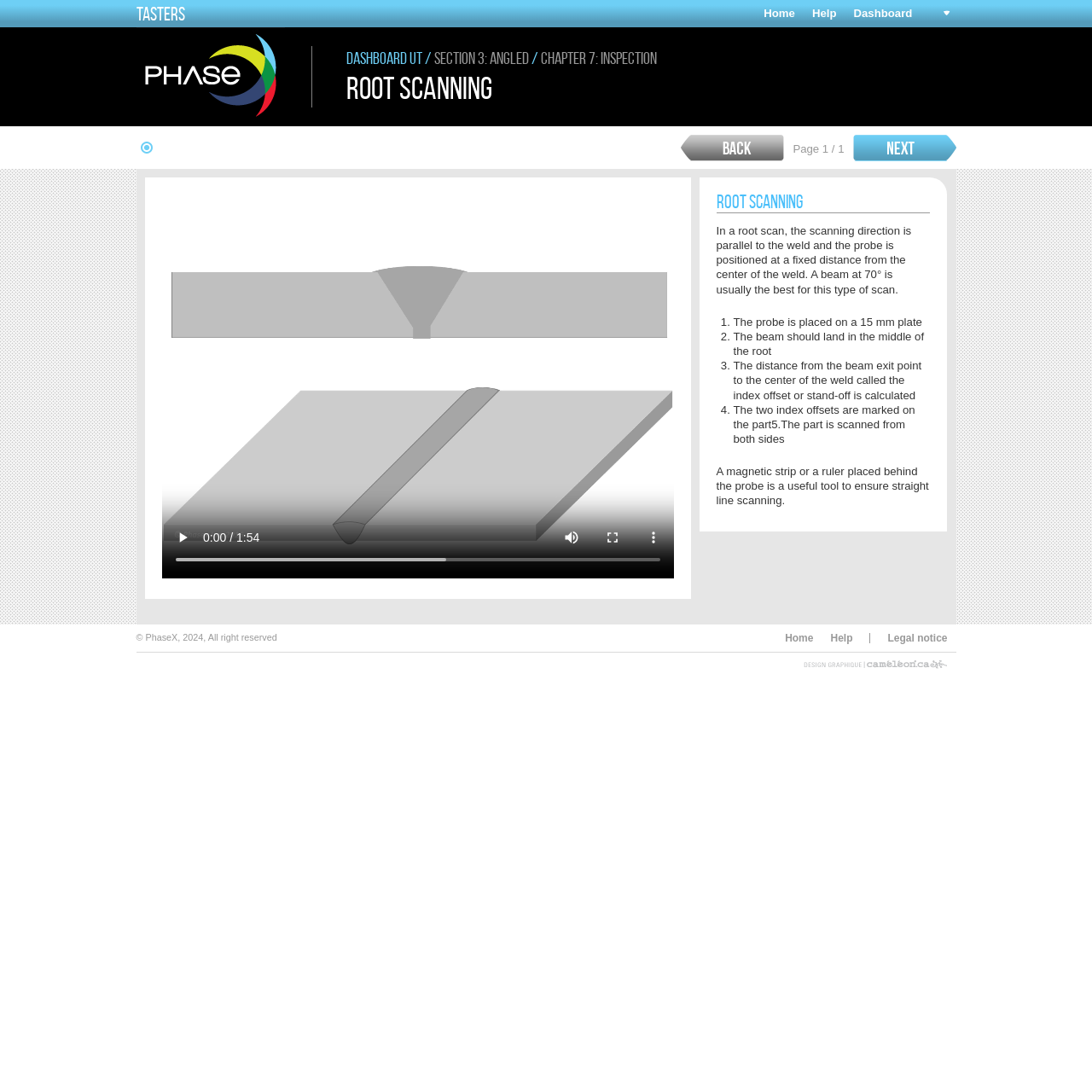What is the copyright year of Phasex?
Make sure to answer the question with a detailed and comprehensive explanation.

According to the text '© PhaseX, 2024, All right reserved', it is clear that the copyright year of Phasex is 2024.